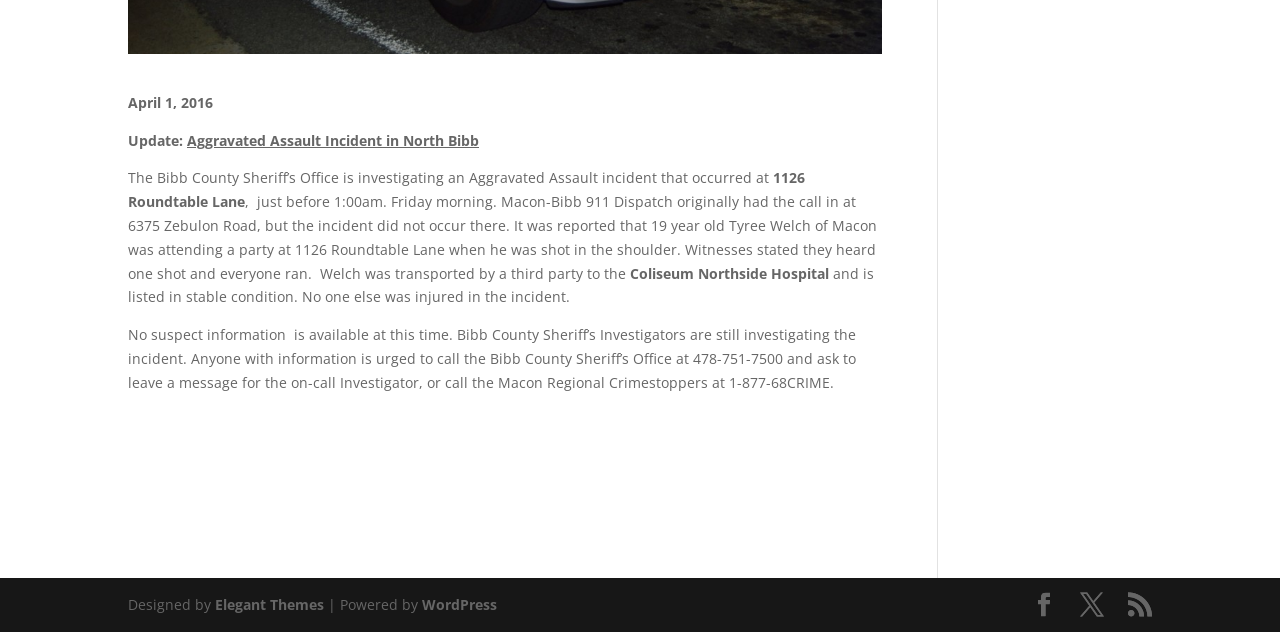Using the description "WordPress", predict the bounding box of the relevant HTML element.

[0.33, 0.93, 0.388, 0.96]